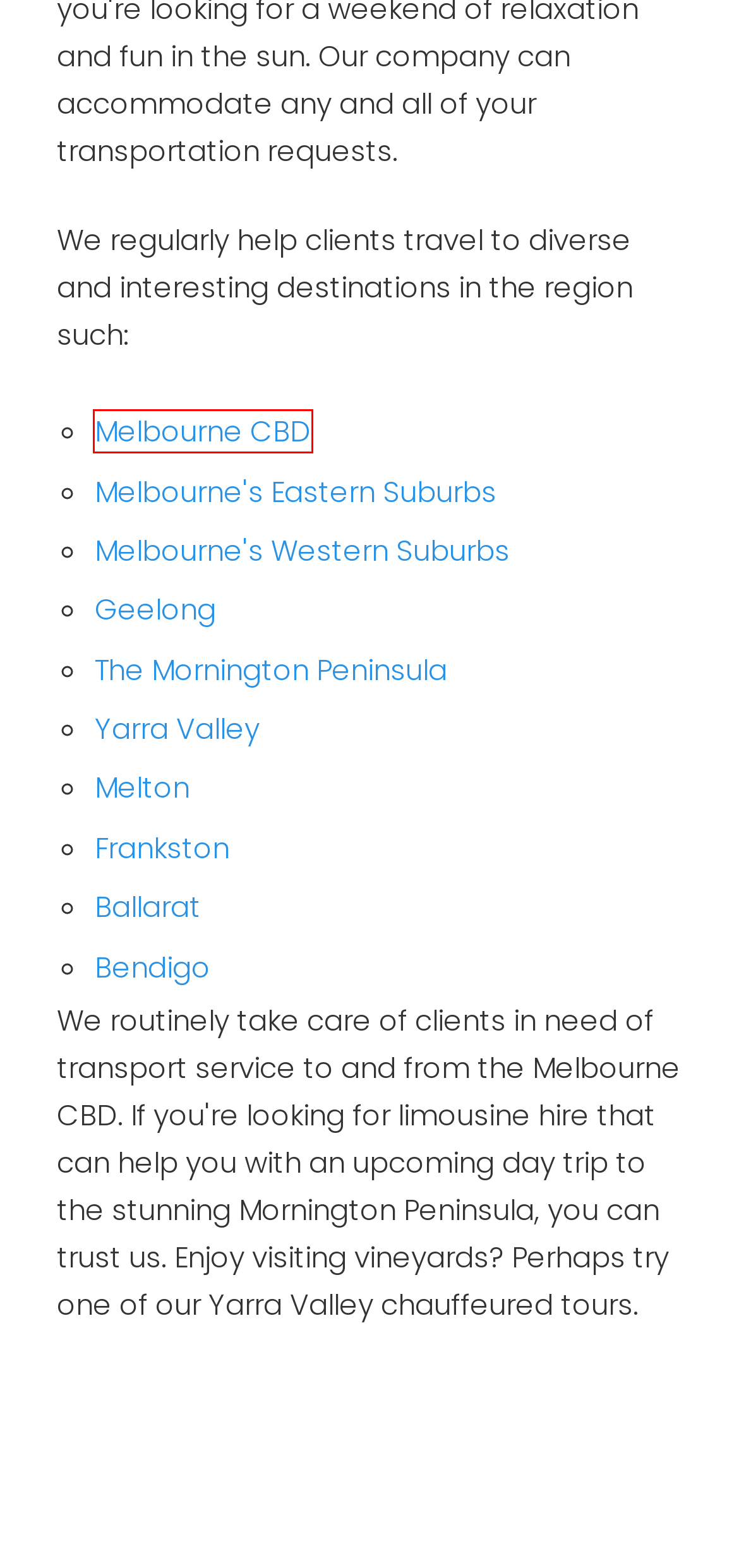Look at the screenshot of a webpage where a red rectangle bounding box is present. Choose the webpage description that best describes the new webpage after clicking the element inside the red bounding box. Here are the candidates:
A. Hire One of Our Limousines in Melbourne CBD/City
B. Limousine Hire in Melbourne's Eastern Suburbs
C. Limo Hire Geelong - See Why We're the #1 Limousine Hire Company!
D. Limousine Hire for a Night on the Town
E. Mornington Peninsula Limousine Hire - View Our Limos Here
F. Limo Hire Frankston - Looking for a Limousine in Frankston?
G. Limo Hire in Melbourne's Western Suburbs
H. Privacy Policy - Limo Hire Melbourne Now

A